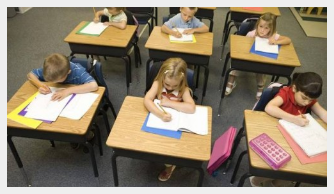Answer the question with a single word or phrase: 
What is the color of the calculator?

Pink